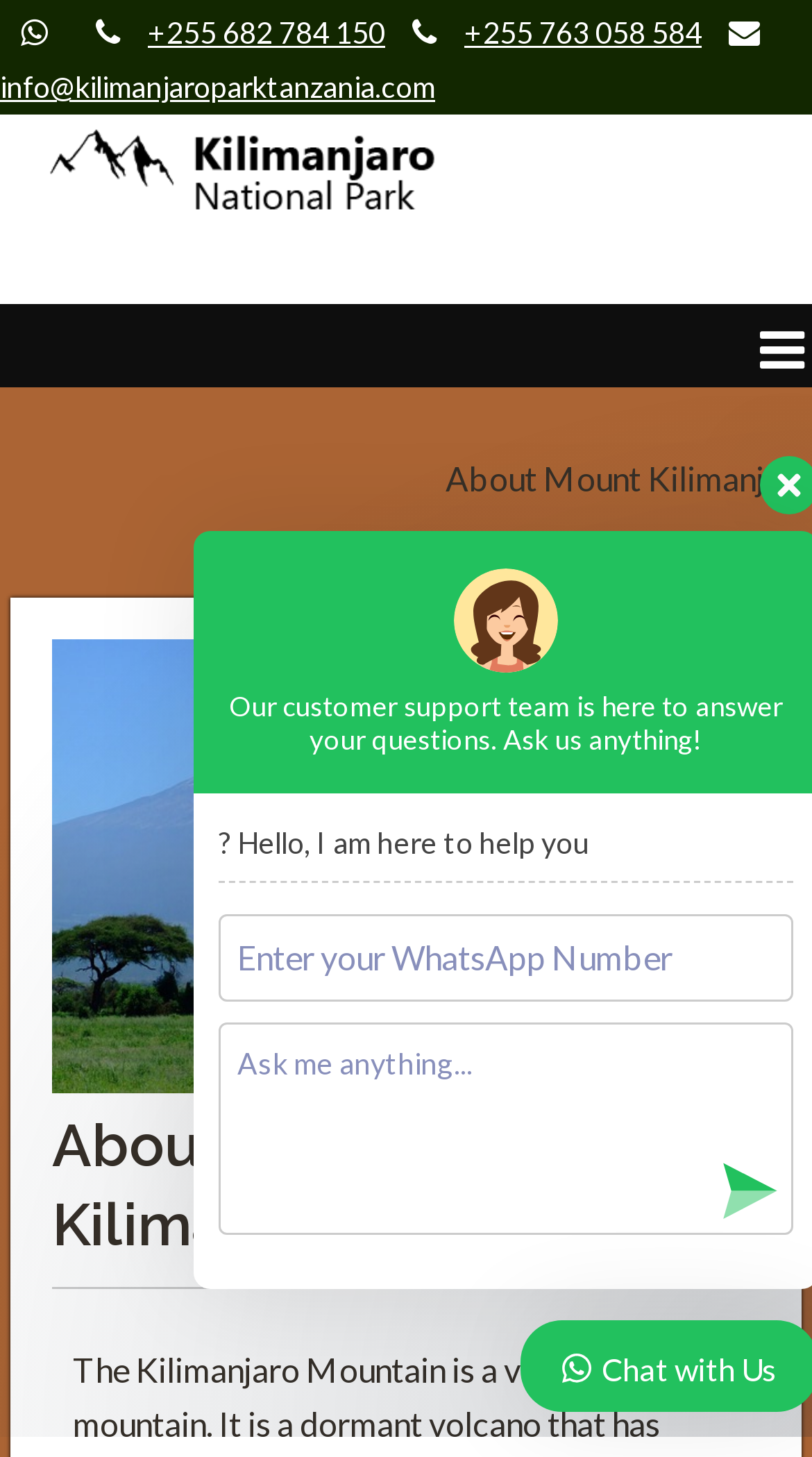From the screenshot, find the bounding box of the UI element matching this description: "placeholder="Ask me anything..."". Supply the bounding box coordinates in the form [left, top, right, bottom], each a float between 0 and 1.

[0.272, 0.703, 0.974, 0.846]